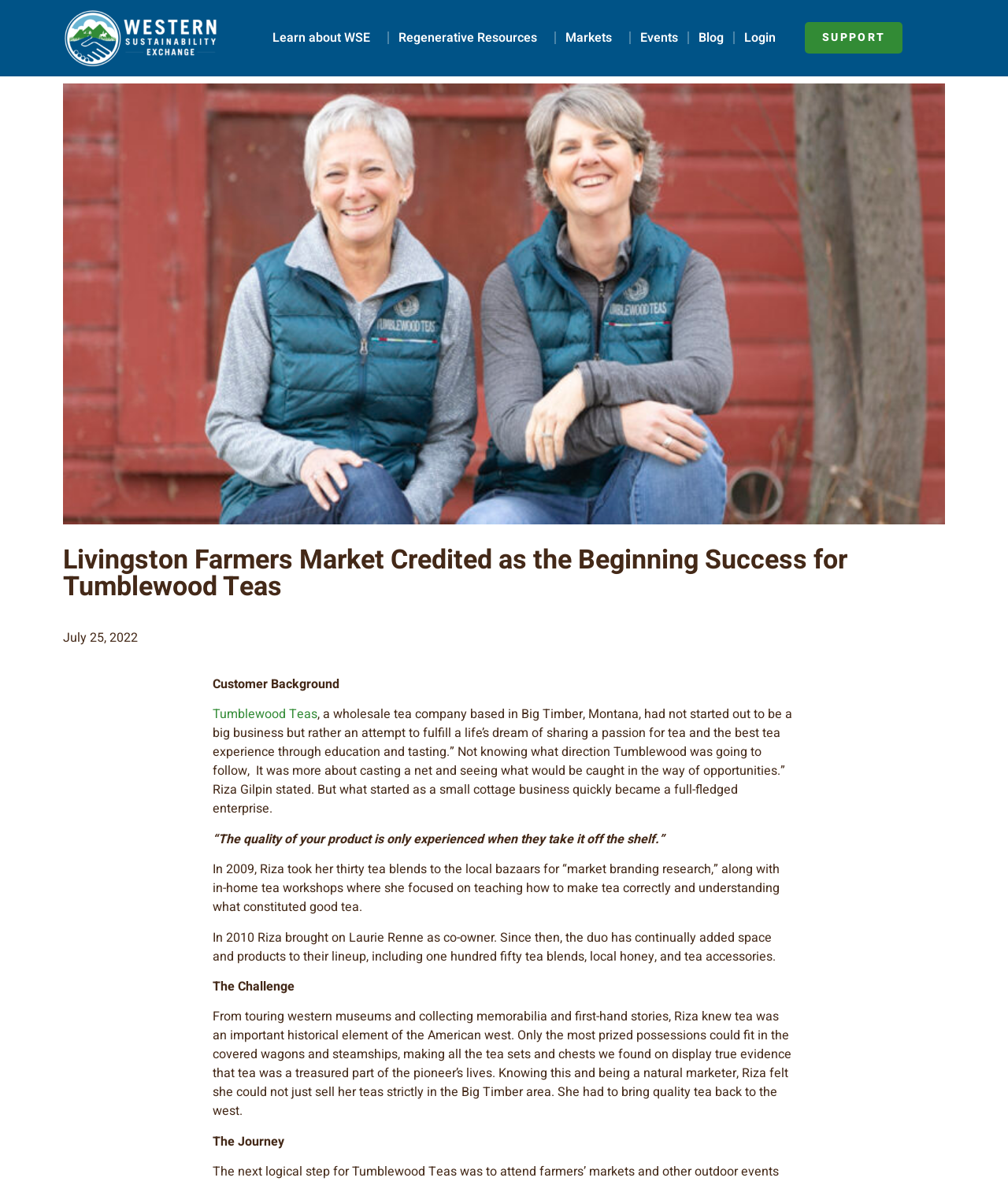Pinpoint the bounding box coordinates of the clickable element needed to complete the instruction: "Visit Regenerative Resources". The coordinates should be provided as four float numbers between 0 and 1: [left, top, right, bottom].

[0.386, 0.017, 0.55, 0.047]